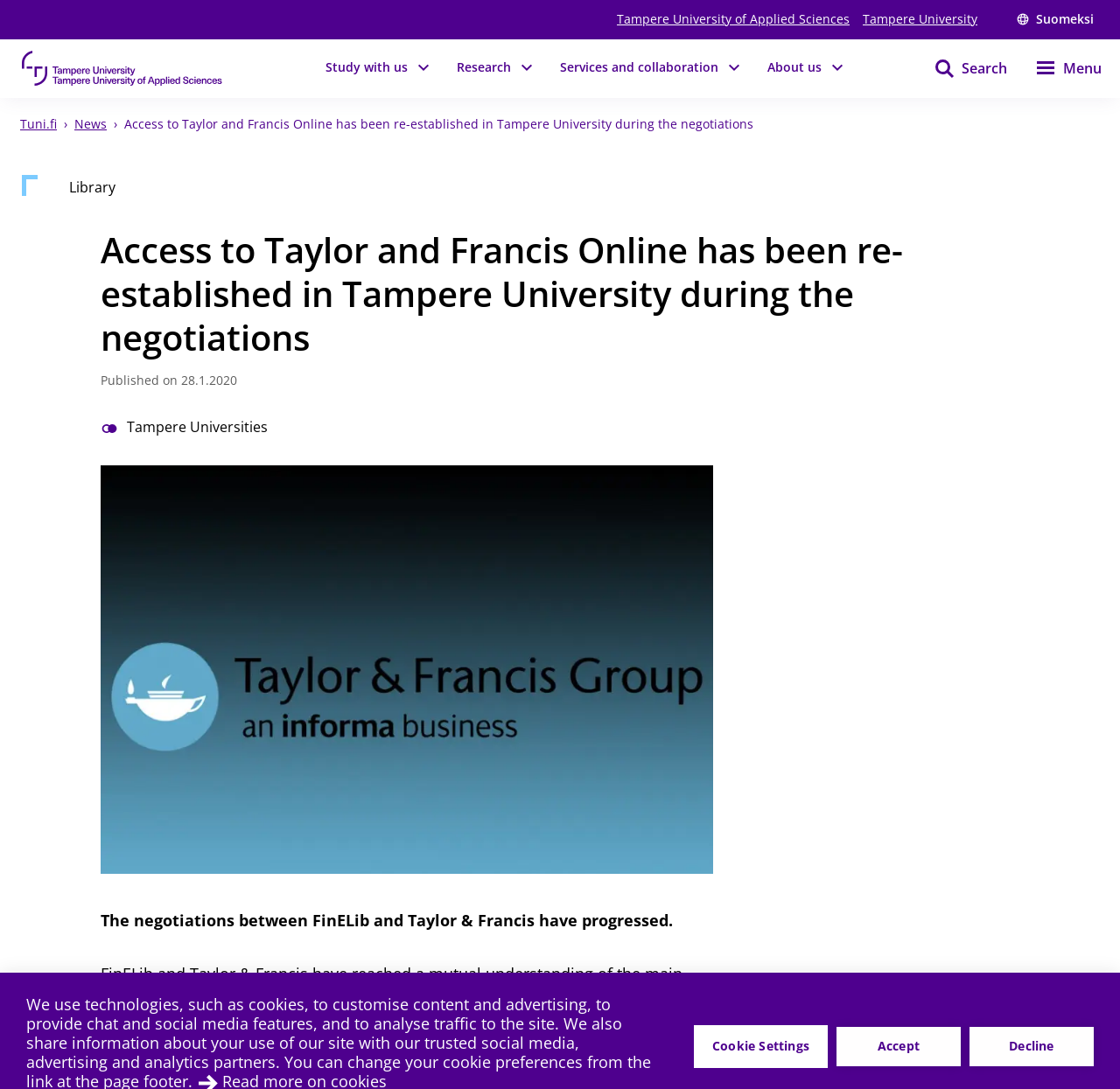Identify the bounding box coordinates of the HTML element based on this description: "Tuni.fi›".

[0.012, 0.106, 0.06, 0.121]